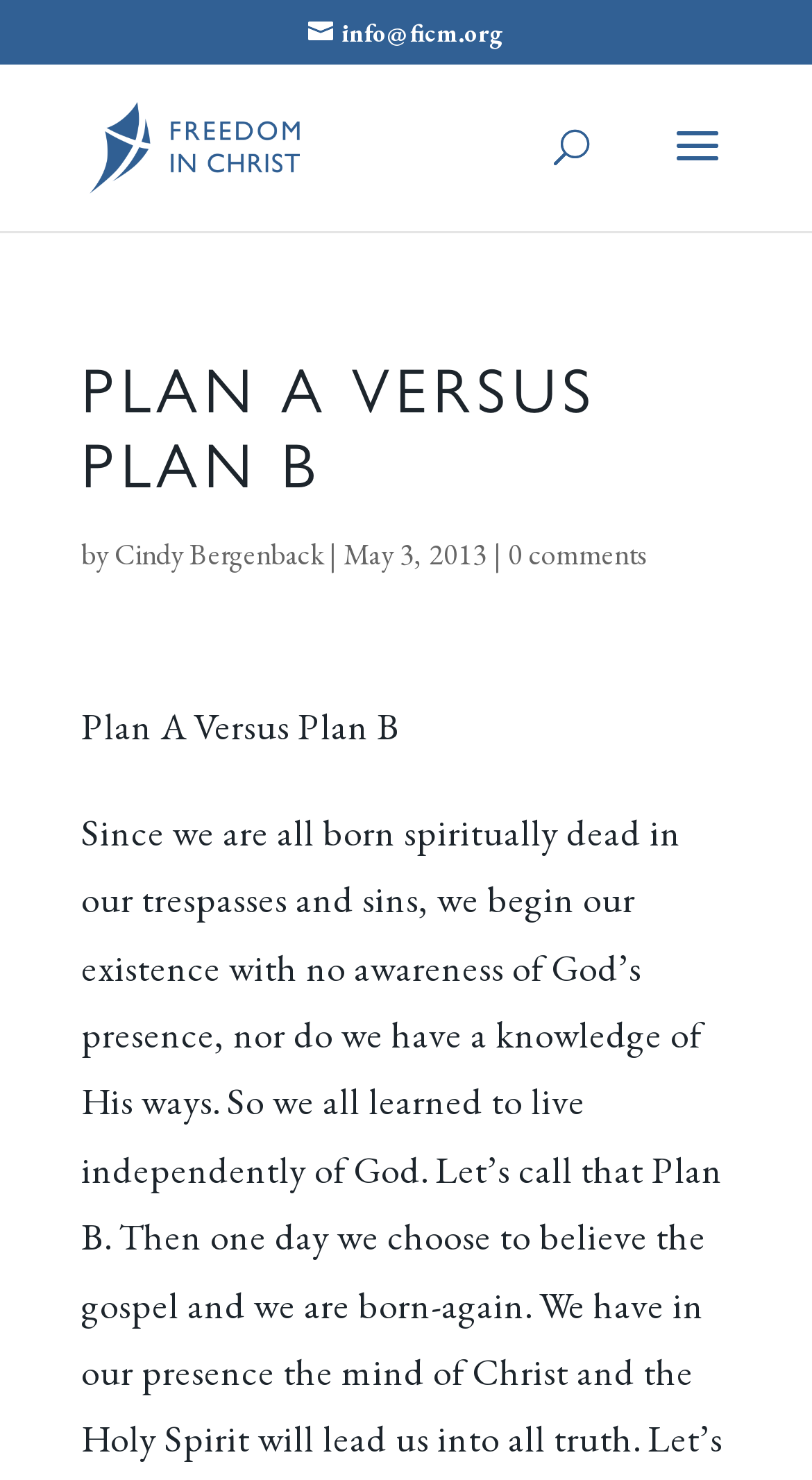Find the bounding box coordinates for the element described here: "alt="Freedom in Christ Ministries"".

[0.11, 0.08, 0.369, 0.112]